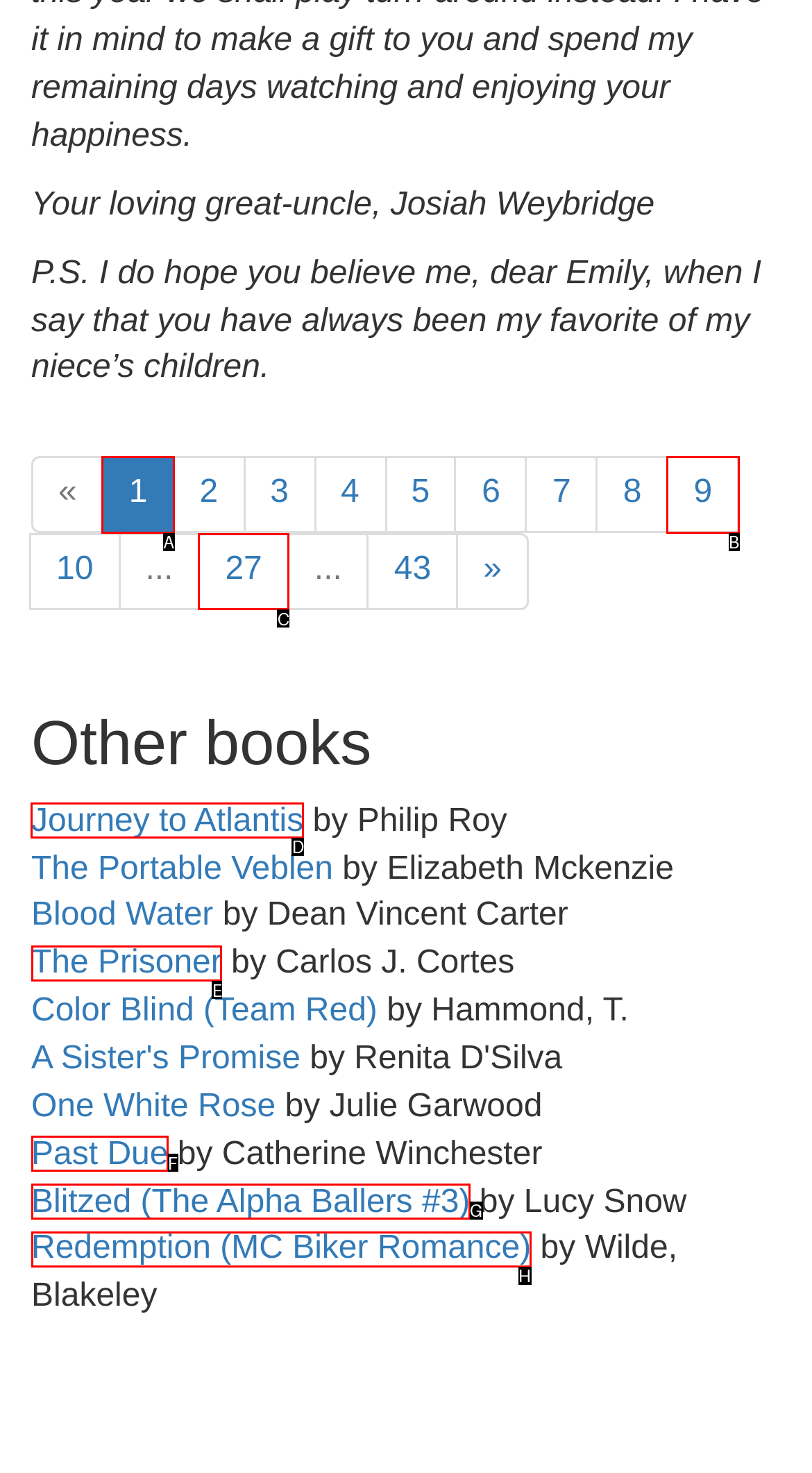Indicate which red-bounded element should be clicked to perform the task: View book 'Journey to Atlantis' Answer with the letter of the correct option.

D